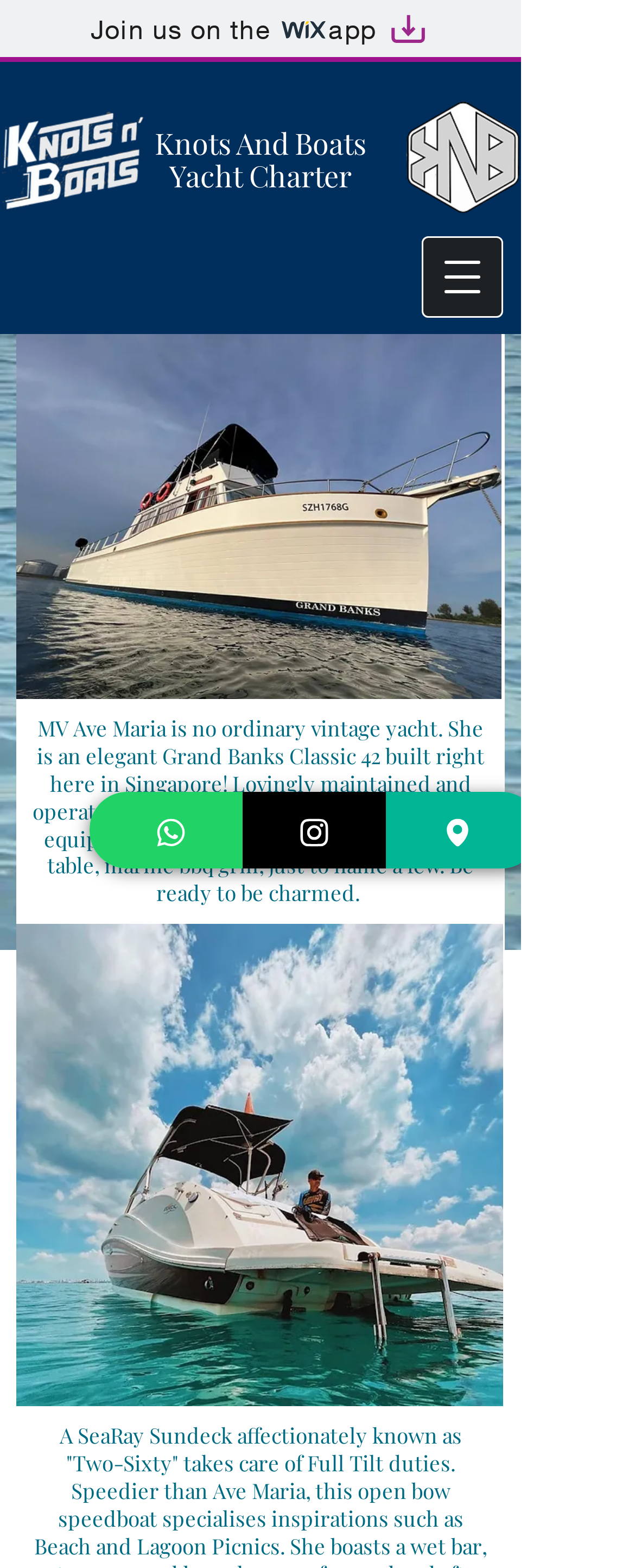How many social media links are there?
Provide an in-depth and detailed explanation in response to the question.

I counted the number of social media links by looking at the links with text 'WhatsApp', 'Instagram', and 'Address'.